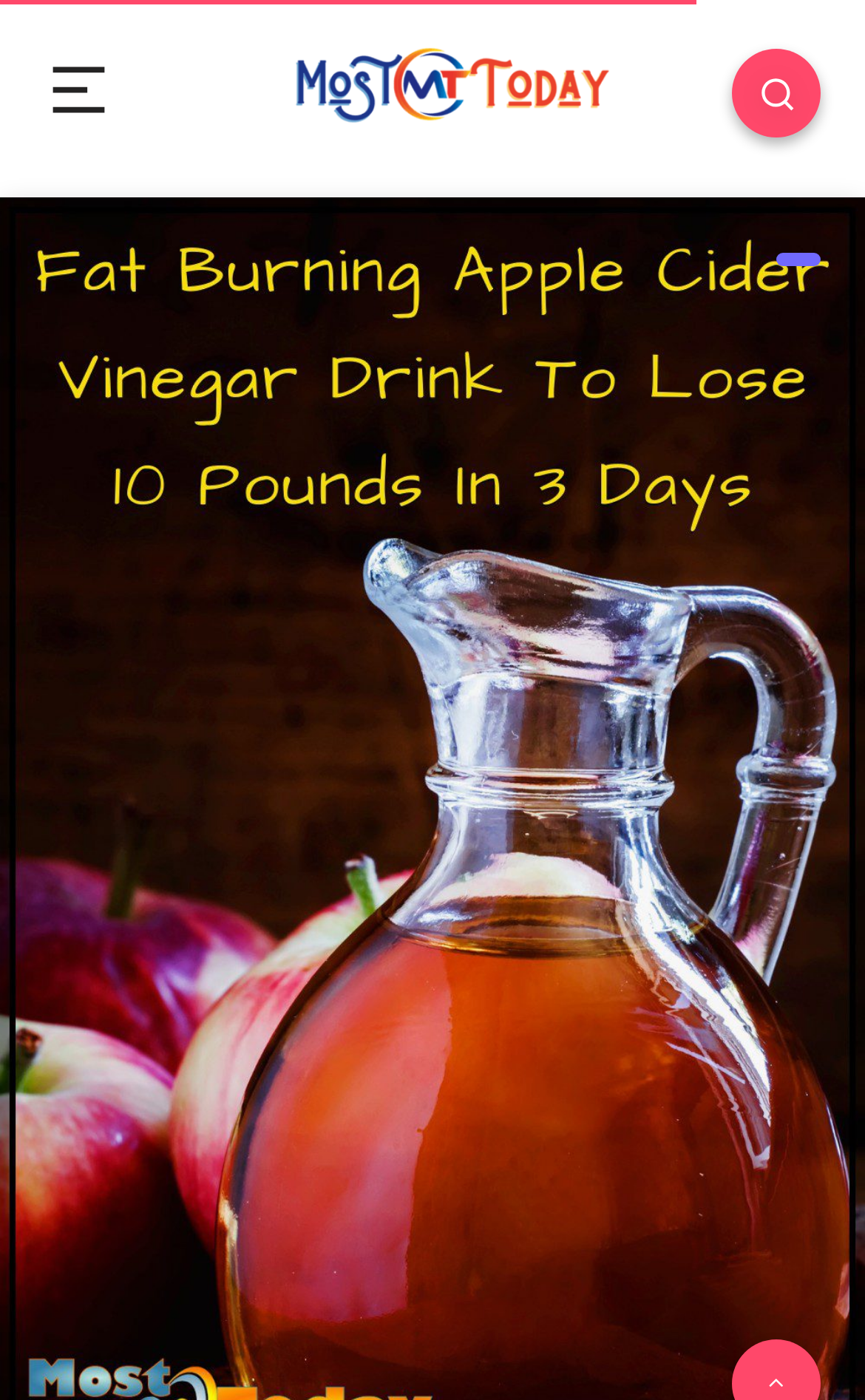Identify the bounding box for the UI element that is described as follows: "alt="Most Today"".

[0.269, 0.032, 0.731, 0.089]